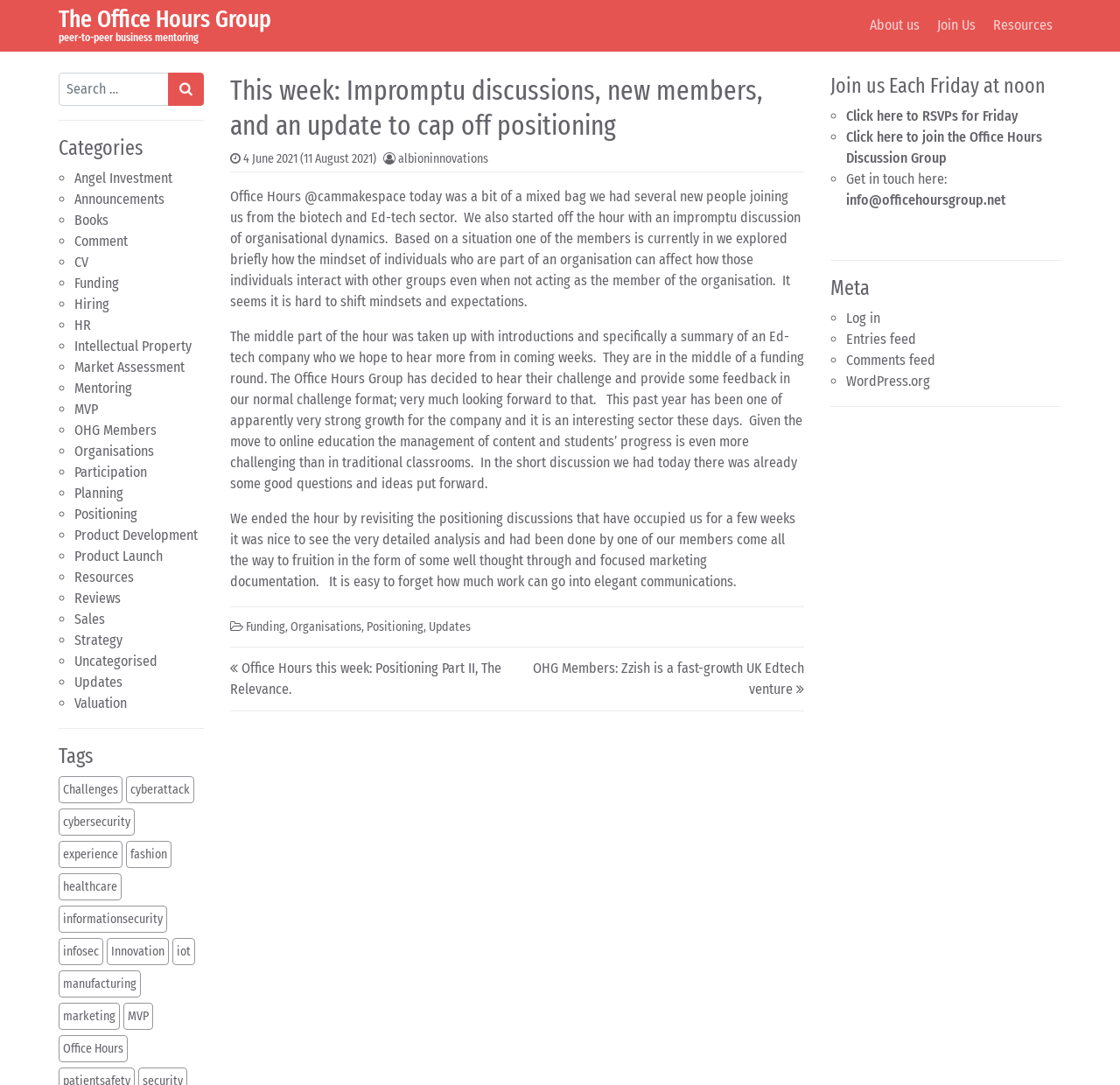Please determine the bounding box coordinates, formatted as (top-left x, top-left y, bottom-right x, bottom-right y), with all values as floating point numbers between 0 and 1. Identify the bounding box of the region described as: Fleming College Forestry Programs

None